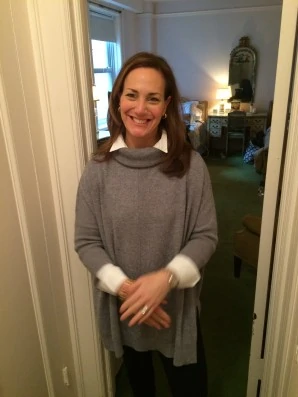What is in the background of the image?
Analyze the image and deliver a detailed answer to the question.

The background of the image captures a warm and inviting living space, which is tastefully furnished with a bed and a vintage mirror. The setting conveys a sense of comfort and elegance, evoking a narrative of a friendly gathering or a shared experience with close friends.